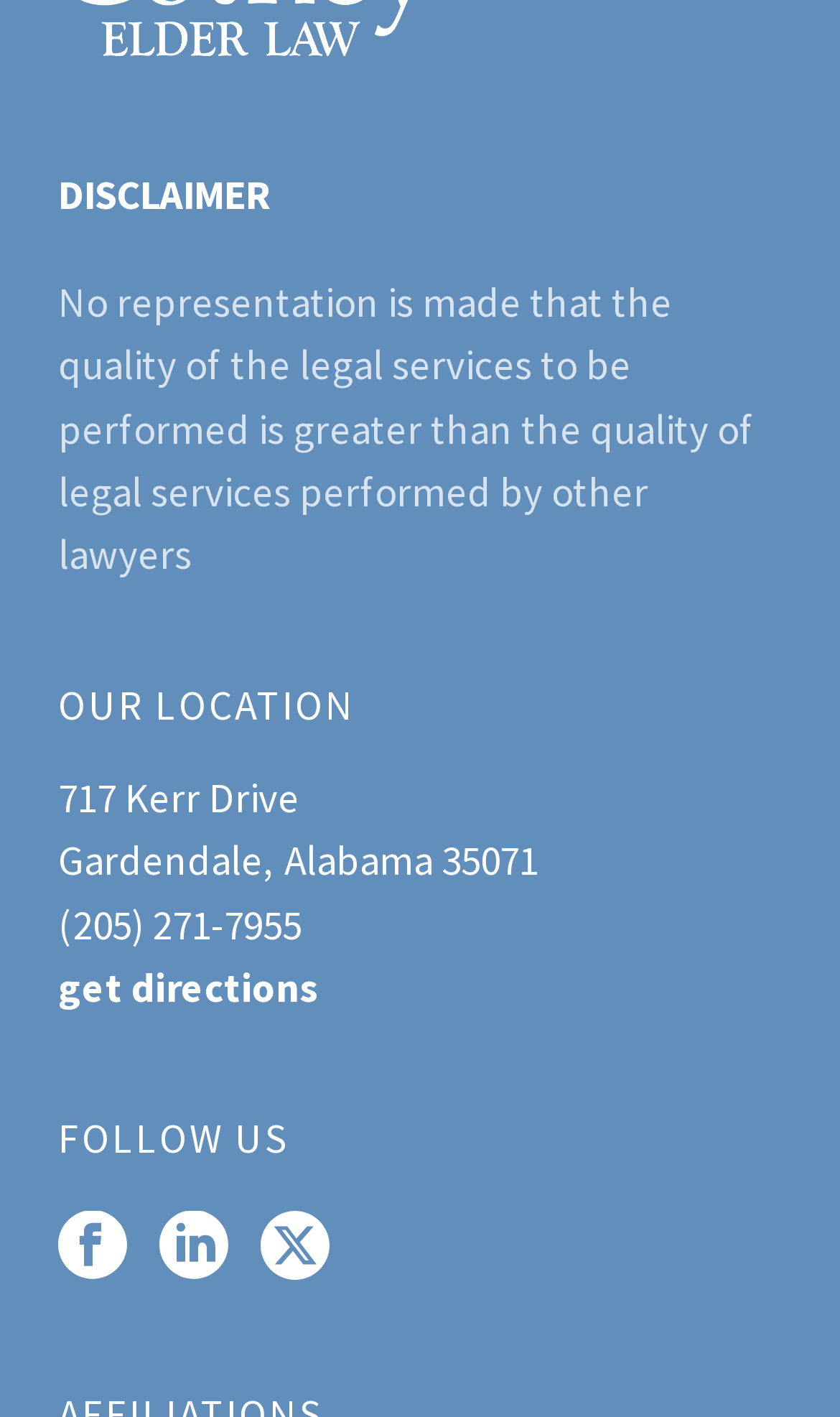What city is the law office located in?
Answer the question with as much detail as you can, using the image as a reference.

The city where the law office is located can be found in the 'OUR LOCATION' section, which is located near the top of the webpage. The city is specified as 'Gardendale, Alabama 35071' in the StaticText element.